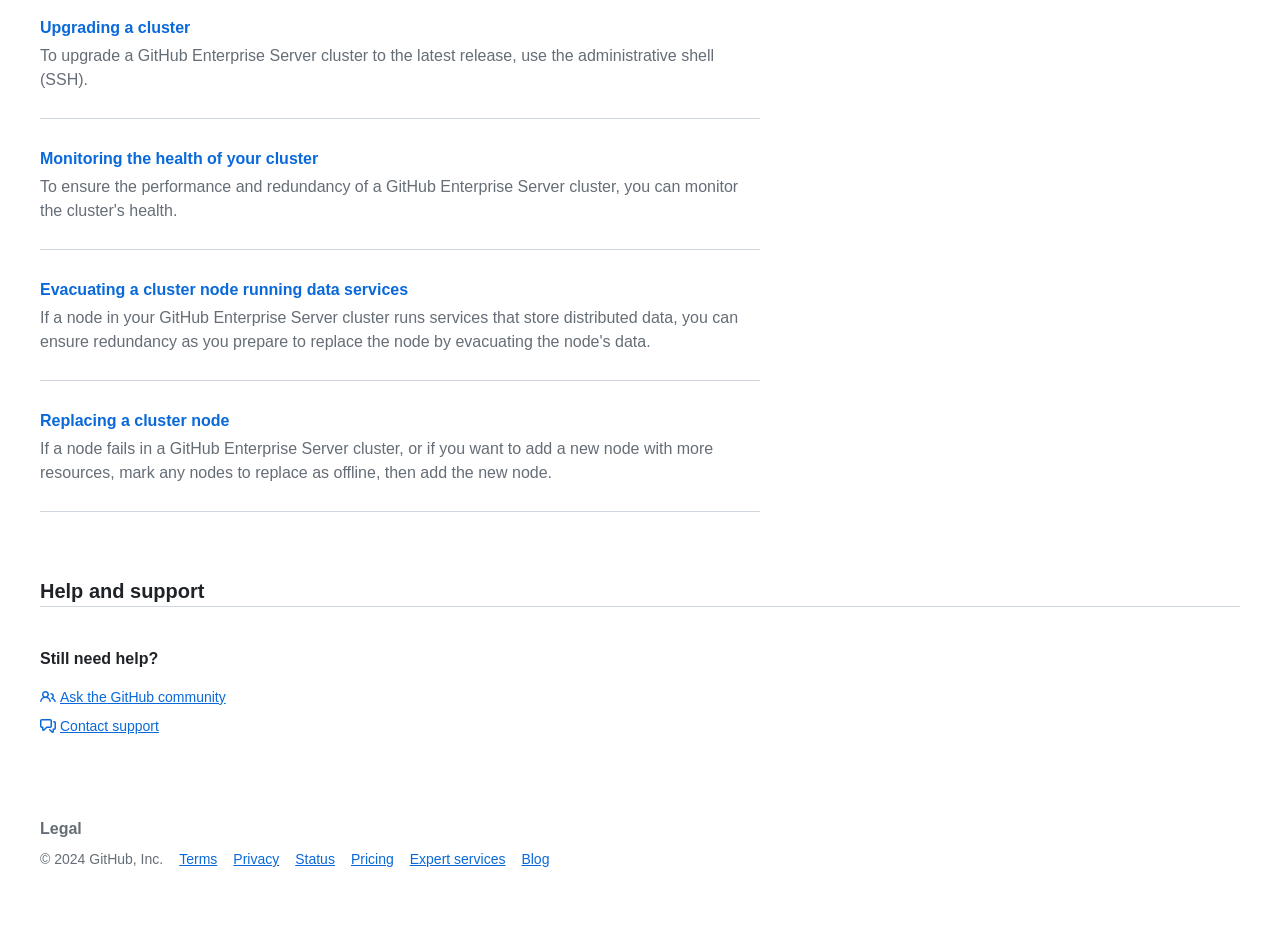Please indicate the bounding box coordinates of the element's region to be clicked to achieve the instruction: "Read about 'Monitoring the health of your cluster'". Provide the coordinates as four float numbers between 0 and 1, i.e., [left, top, right, bottom].

[0.031, 0.161, 0.249, 0.179]